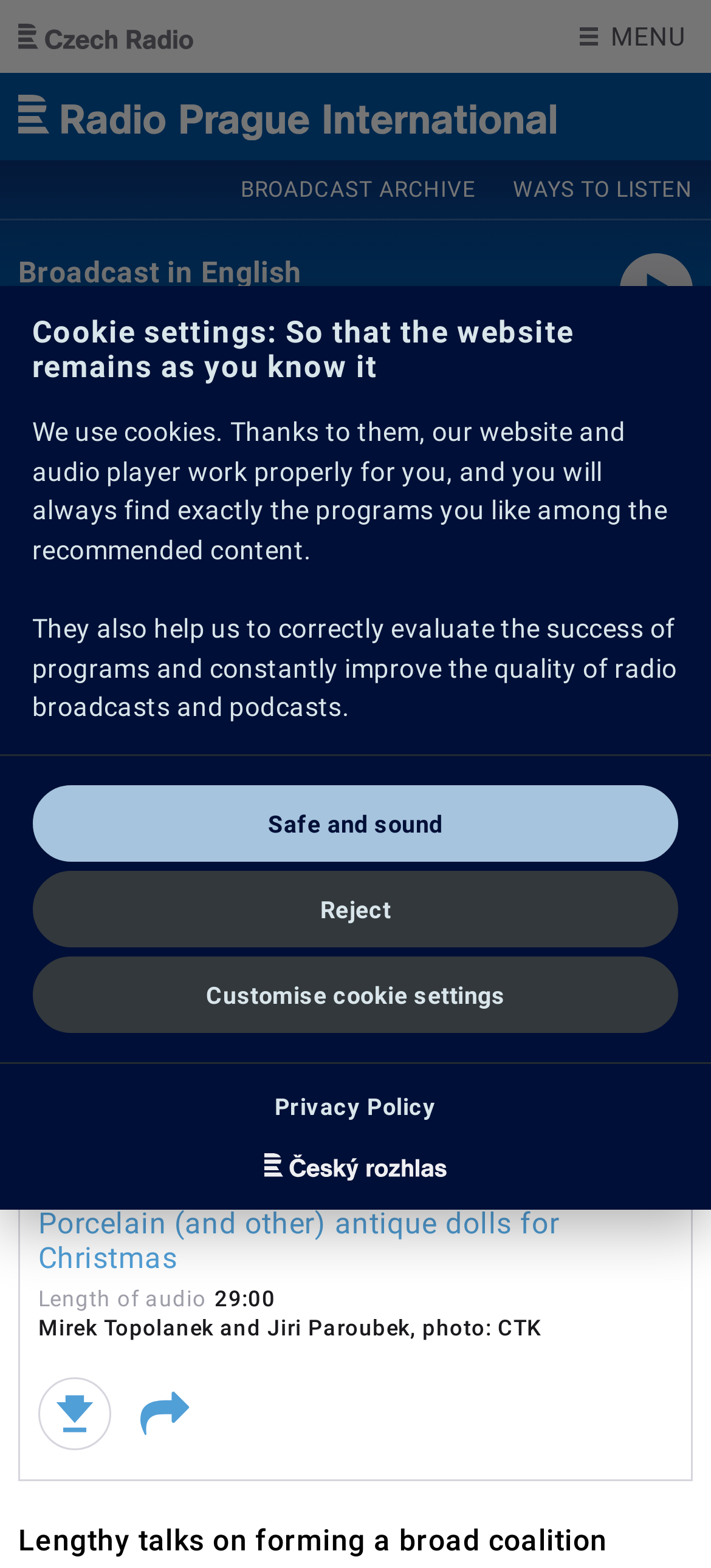Carefully examine the image and provide an in-depth answer to the question: What is the language of the current webpage?

I determined the answer by looking at the language selection links at the top of the webpage, where 'EN' is highlighted, indicating that the current language is English.